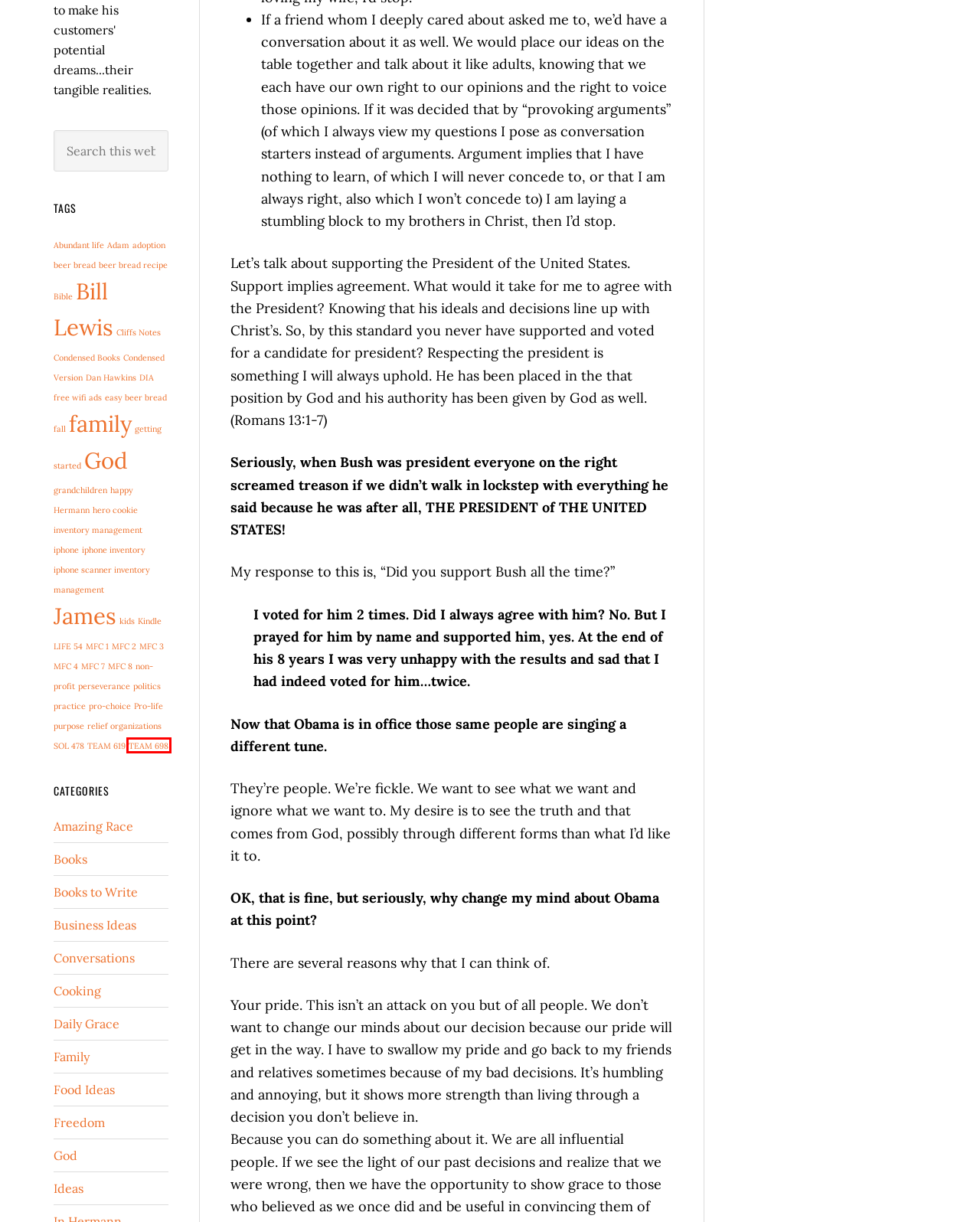Given a screenshot of a webpage with a red bounding box highlighting a UI element, choose the description that best corresponds to the new webpage after clicking the element within the red bounding box. Here are your options:
A. Cooking
B. Books to Write
C. TEAM 698
D. perseverance
E. family
F. Condensed Version
G. Business Ideas
H. MFC 4

C